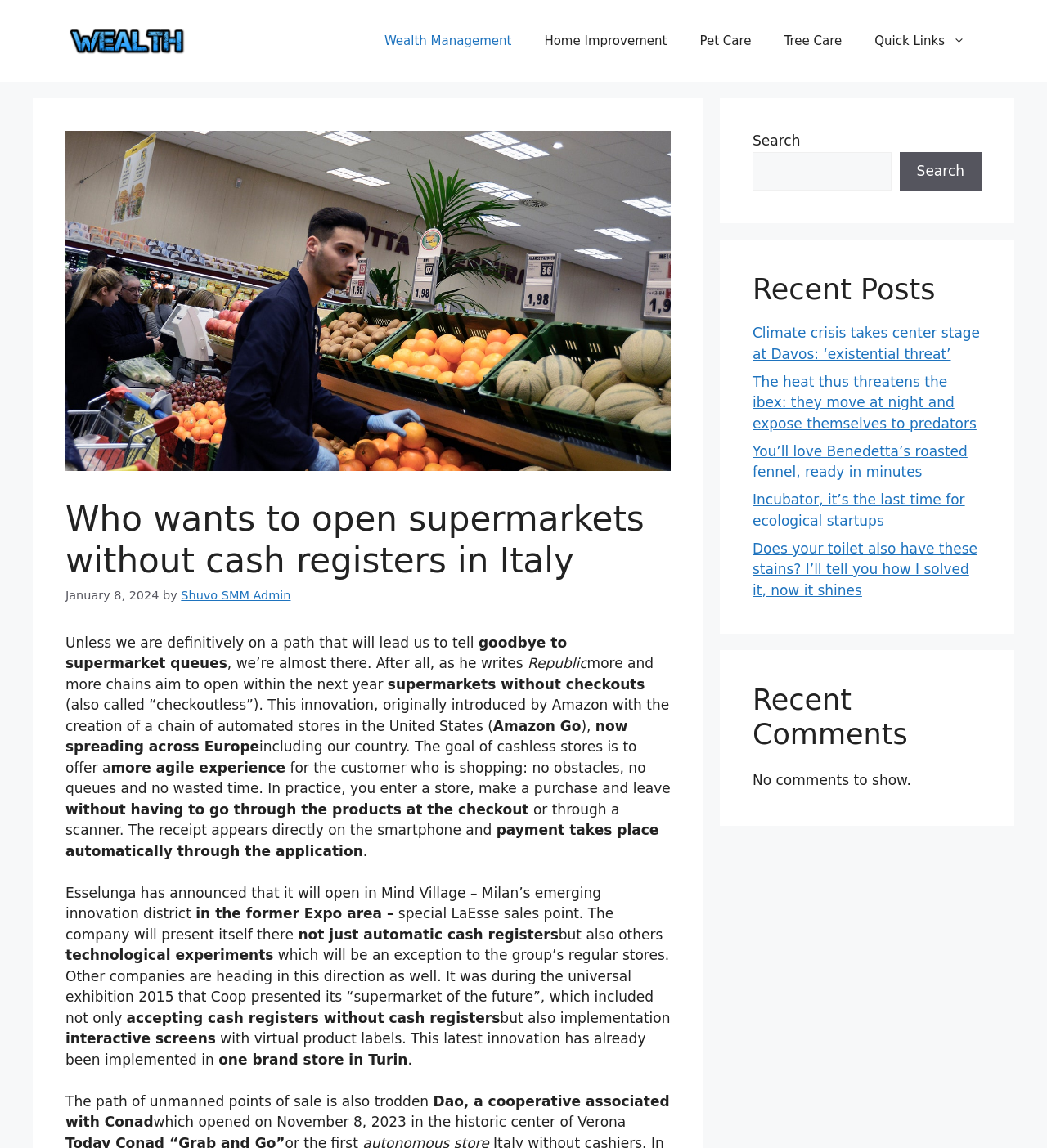Please determine the bounding box coordinates of the element to click on in order to accomplish the following task: "Search for something". Ensure the coordinates are four float numbers ranging from 0 to 1, i.e., [left, top, right, bottom].

[0.719, 0.132, 0.851, 0.166]